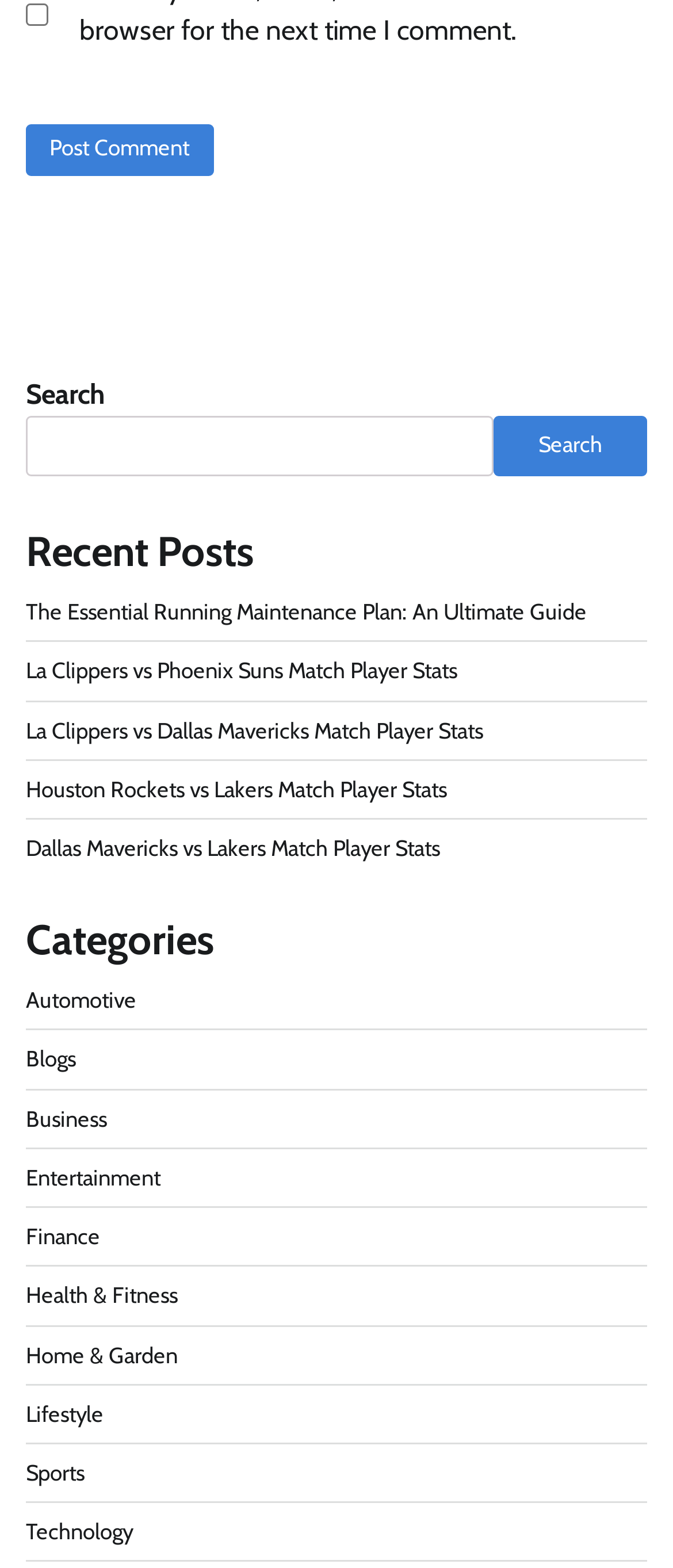Please respond to the question with a concise word or phrase:
What is the last category listed?

Technology